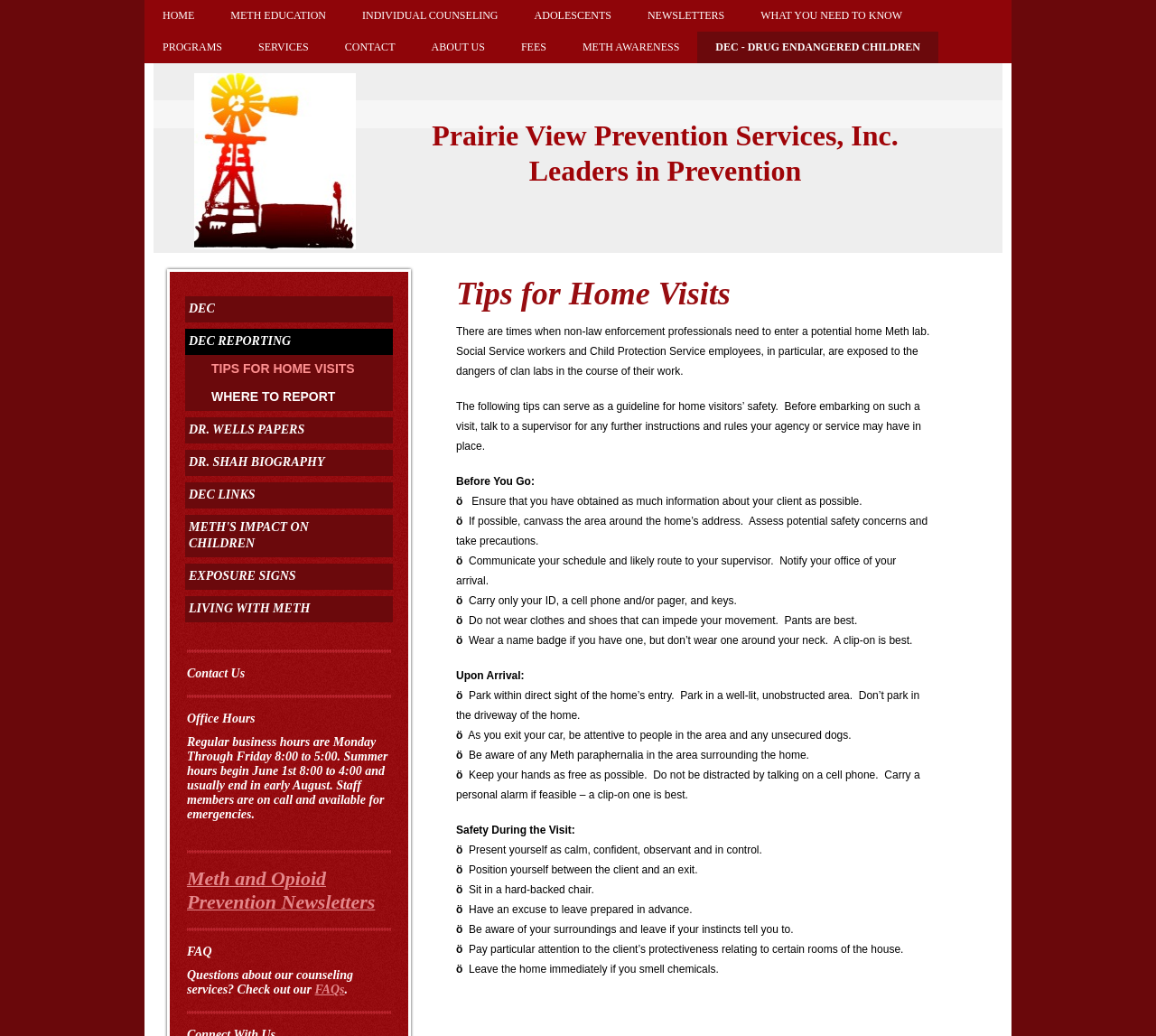Determine the bounding box coordinates of the clickable region to follow the instruction: "Click on the 'TIPS FOR HOME VISITS' link".

[0.16, 0.343, 0.34, 0.37]